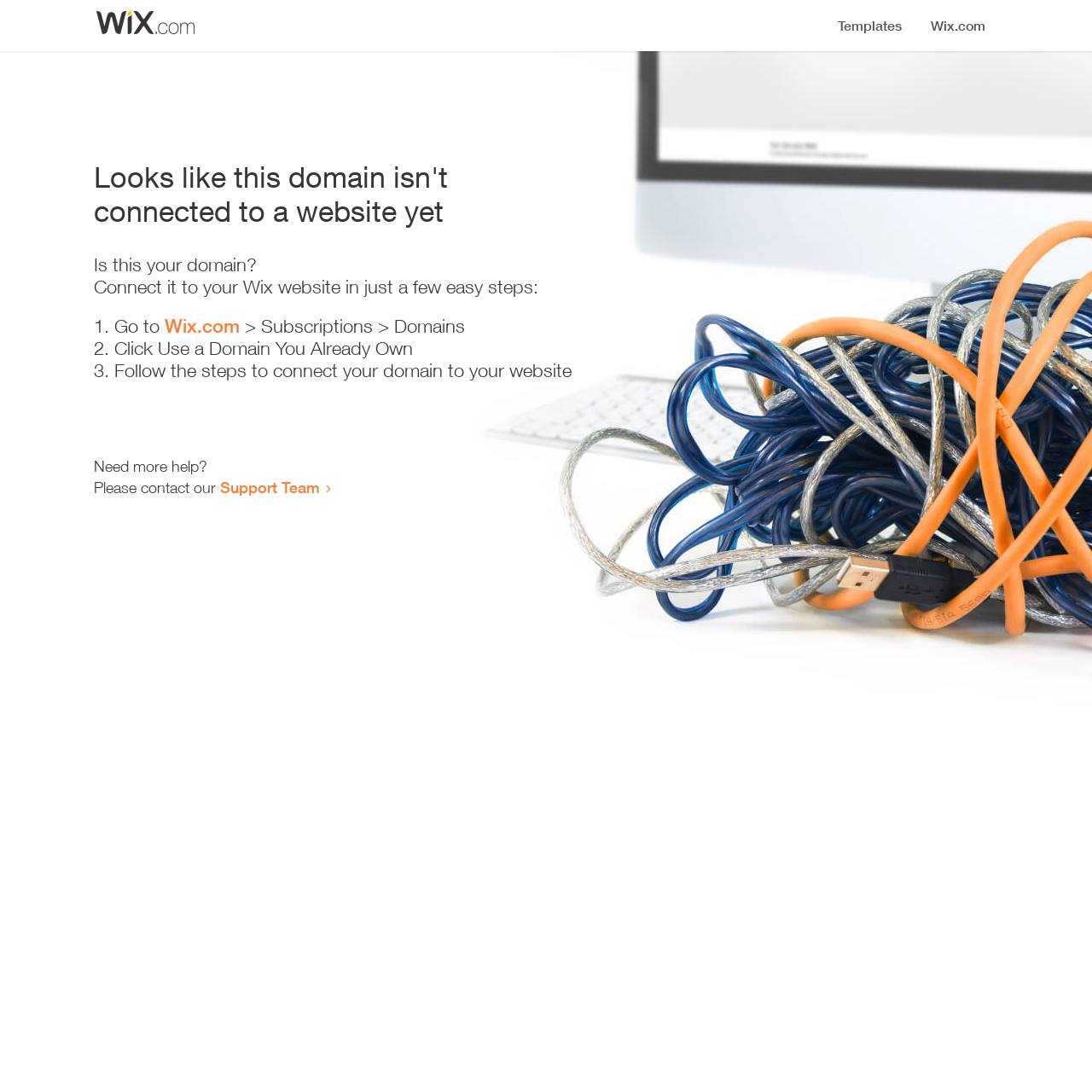Using details from the image, please answer the following question comprehensively:
What is the purpose of the webpage?

The webpage appears to be guiding the user to connect their domain to a website, providing step-by-step instructions and links to facilitate the process.